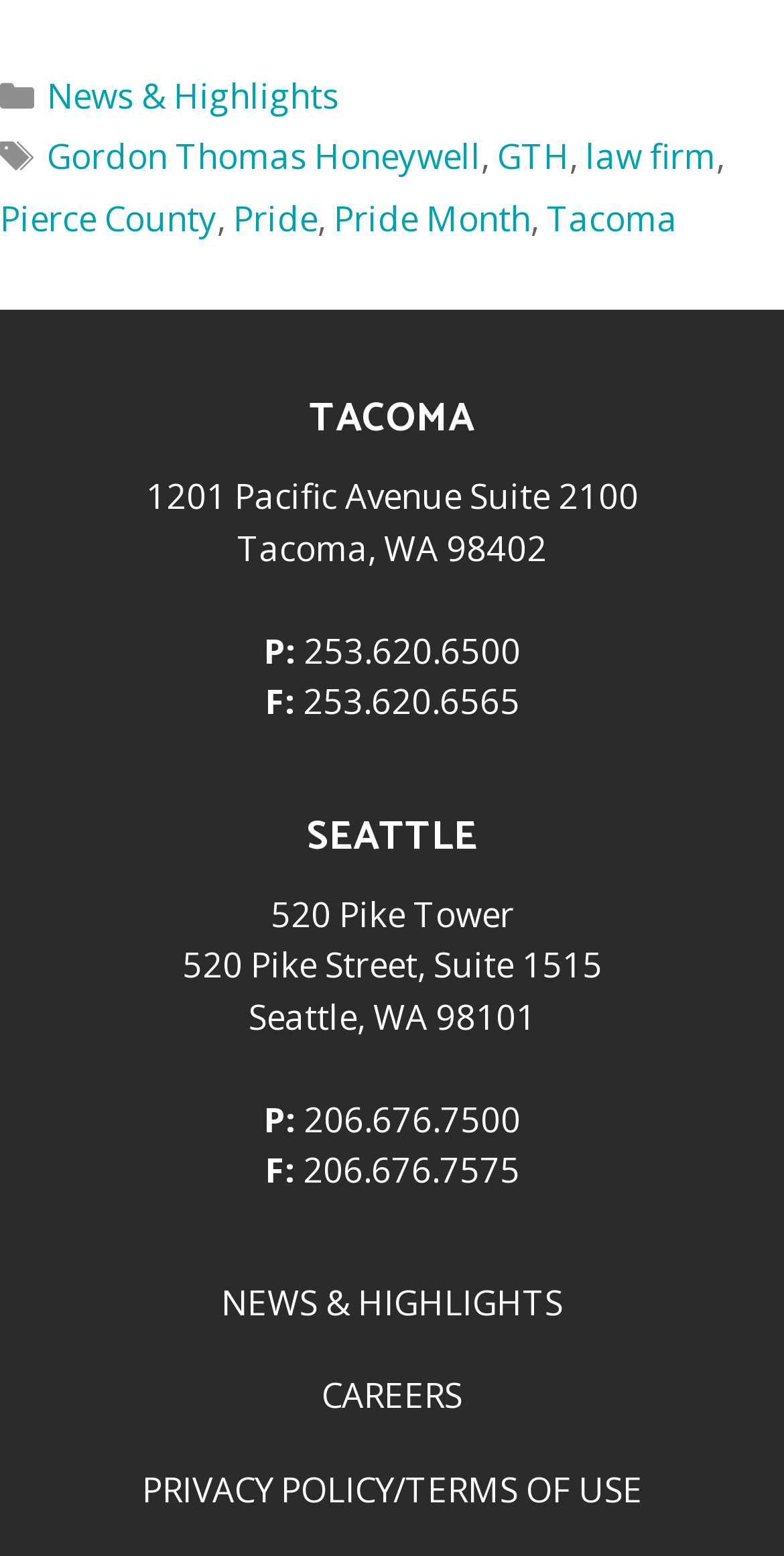Specify the bounding box coordinates of the area to click in order to follow the given instruction: "Check the law firm's privacy policy."

[0.181, 0.942, 0.819, 0.972]